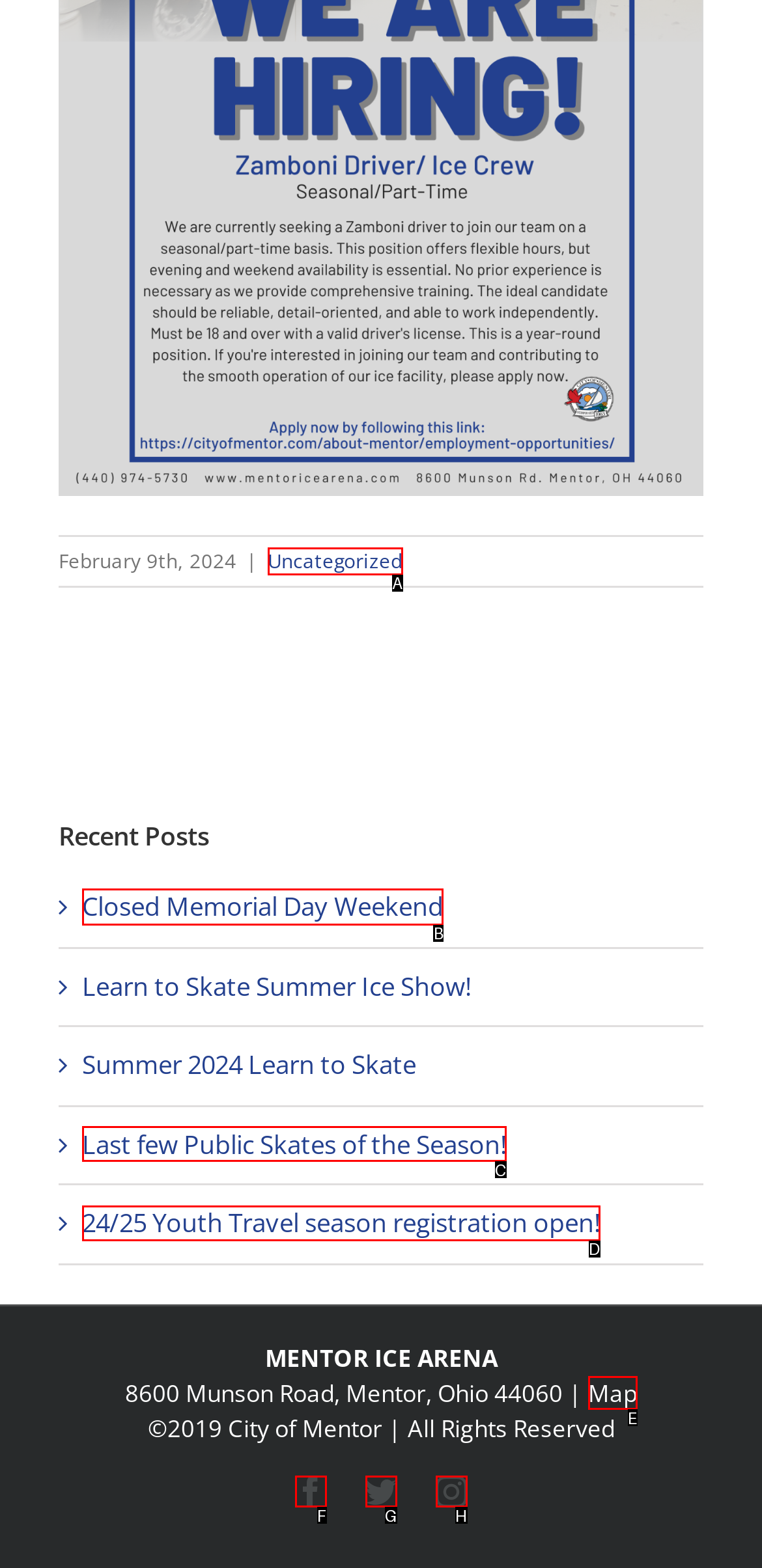What option should I click on to execute the task: Learn about Memorial Day Weekend? Give the letter from the available choices.

B